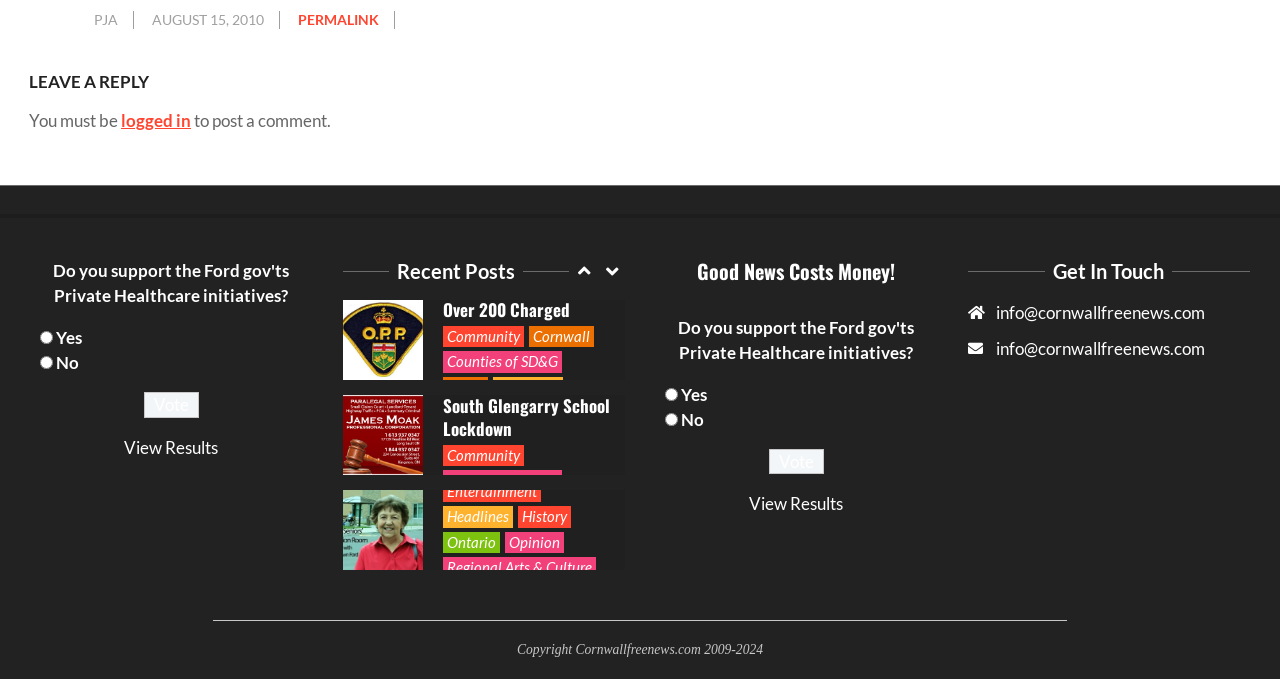Locate the bounding box coordinates of the clickable part needed for the task: "explore SPORTS section".

None